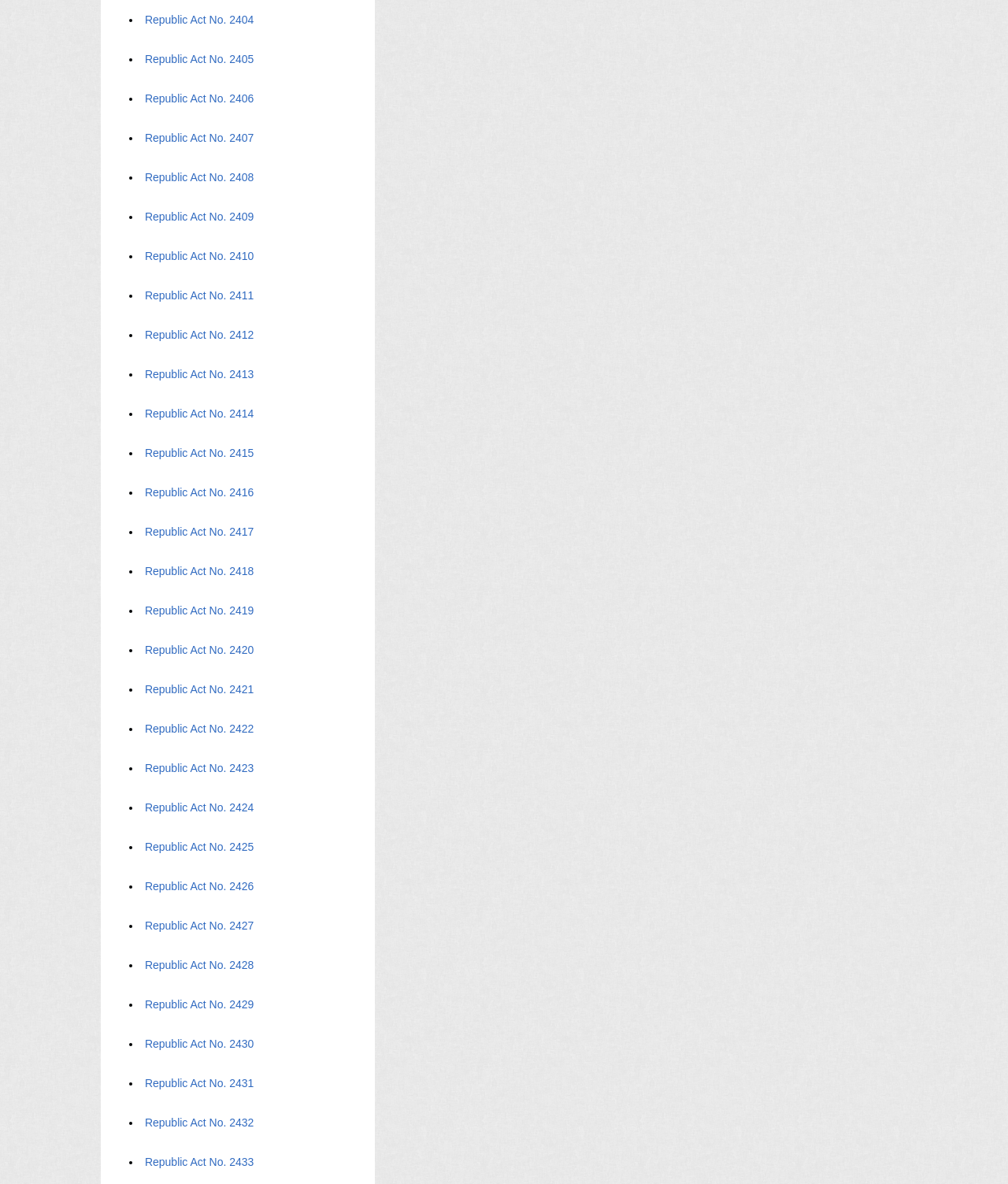How many Republic Acts are listed?
Your answer should be a single word or phrase derived from the screenshot.

30